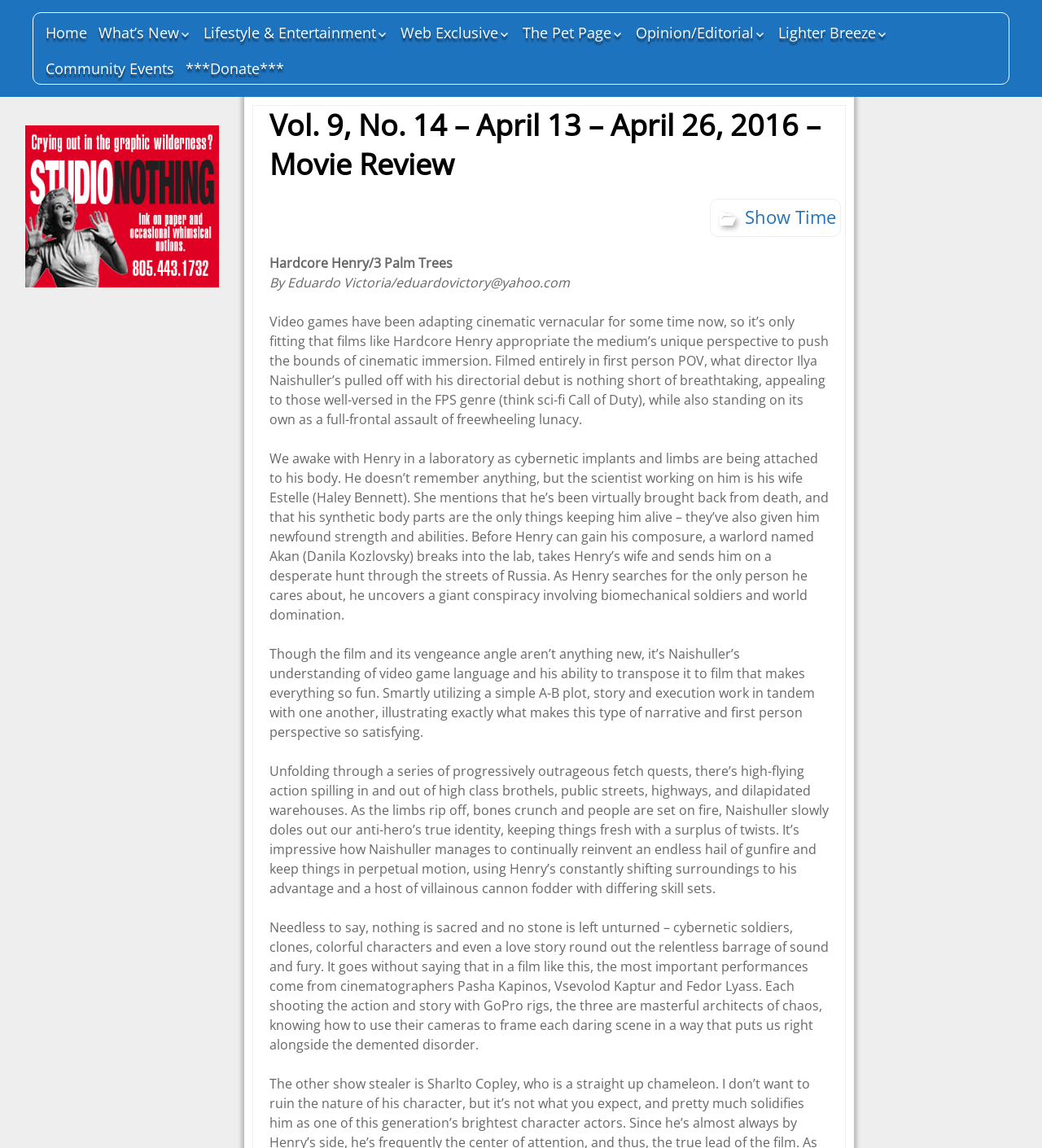What type of cameras were used to shoot the action scenes?
Based on the screenshot, provide your answer in one word or phrase.

GoPro rigs